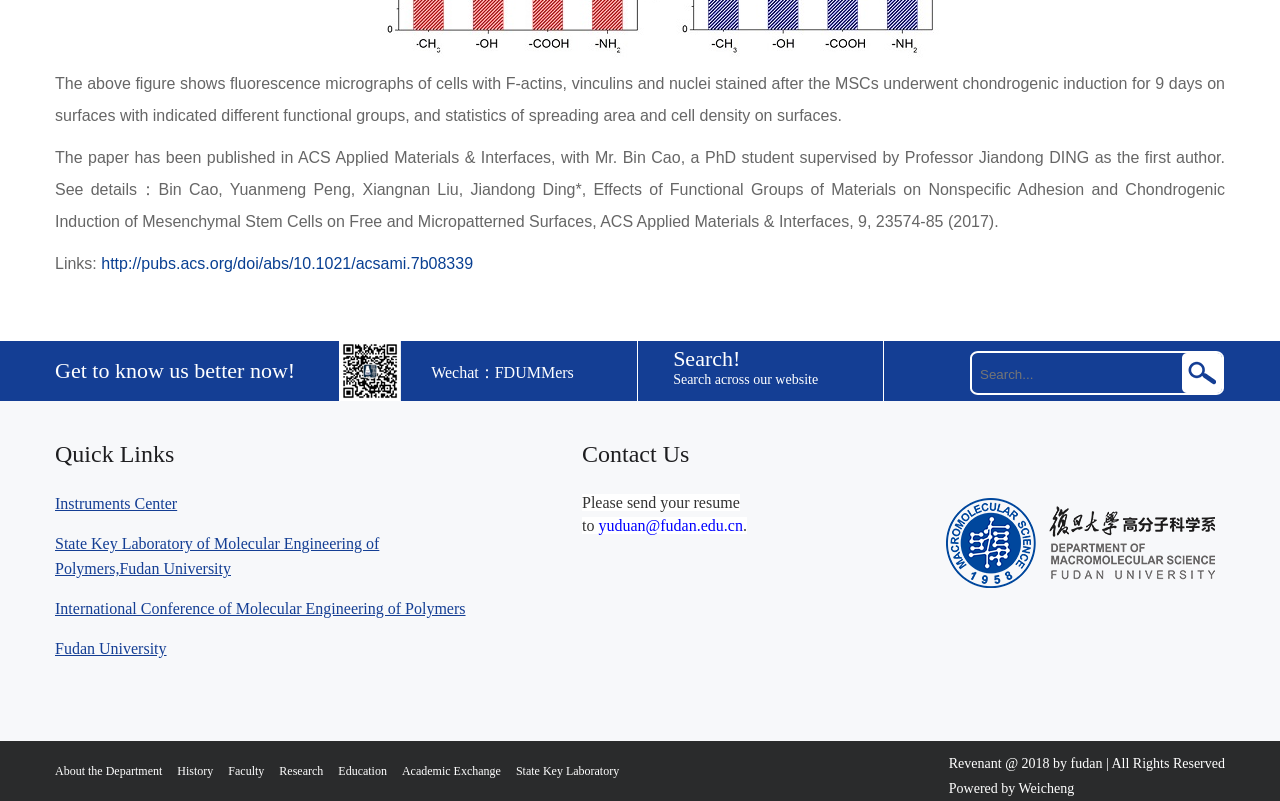What is the email address to send resumes to?
Please use the visual content to give a single word or phrase answer.

yuduan@fudan.edu.cn